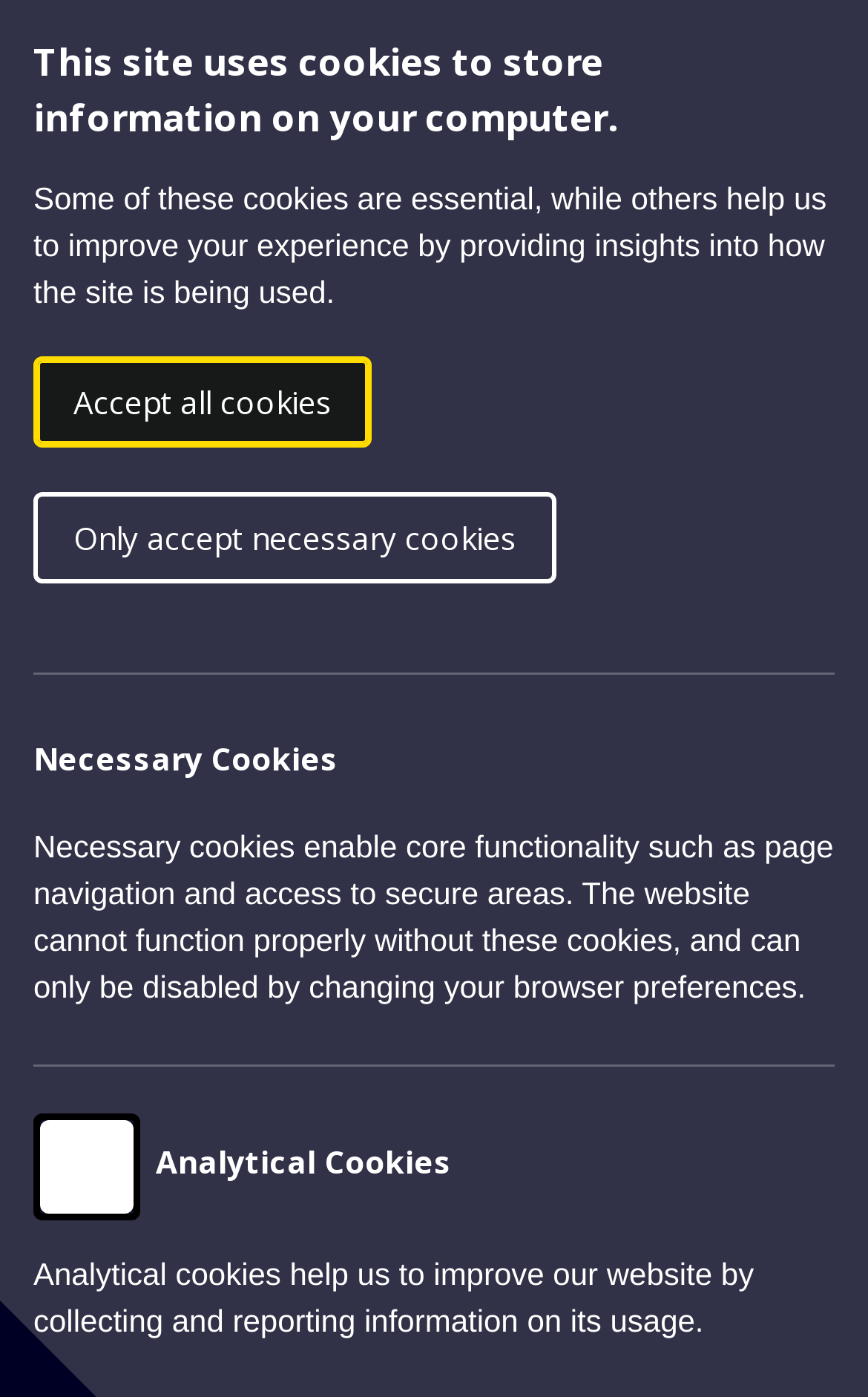Give the bounding box coordinates for this UI element: "ONS Website". The coordinates should be four float numbers between 0 and 1, arranged as [left, top, right, bottom].

[0.741, 0.062, 0.962, 0.092]